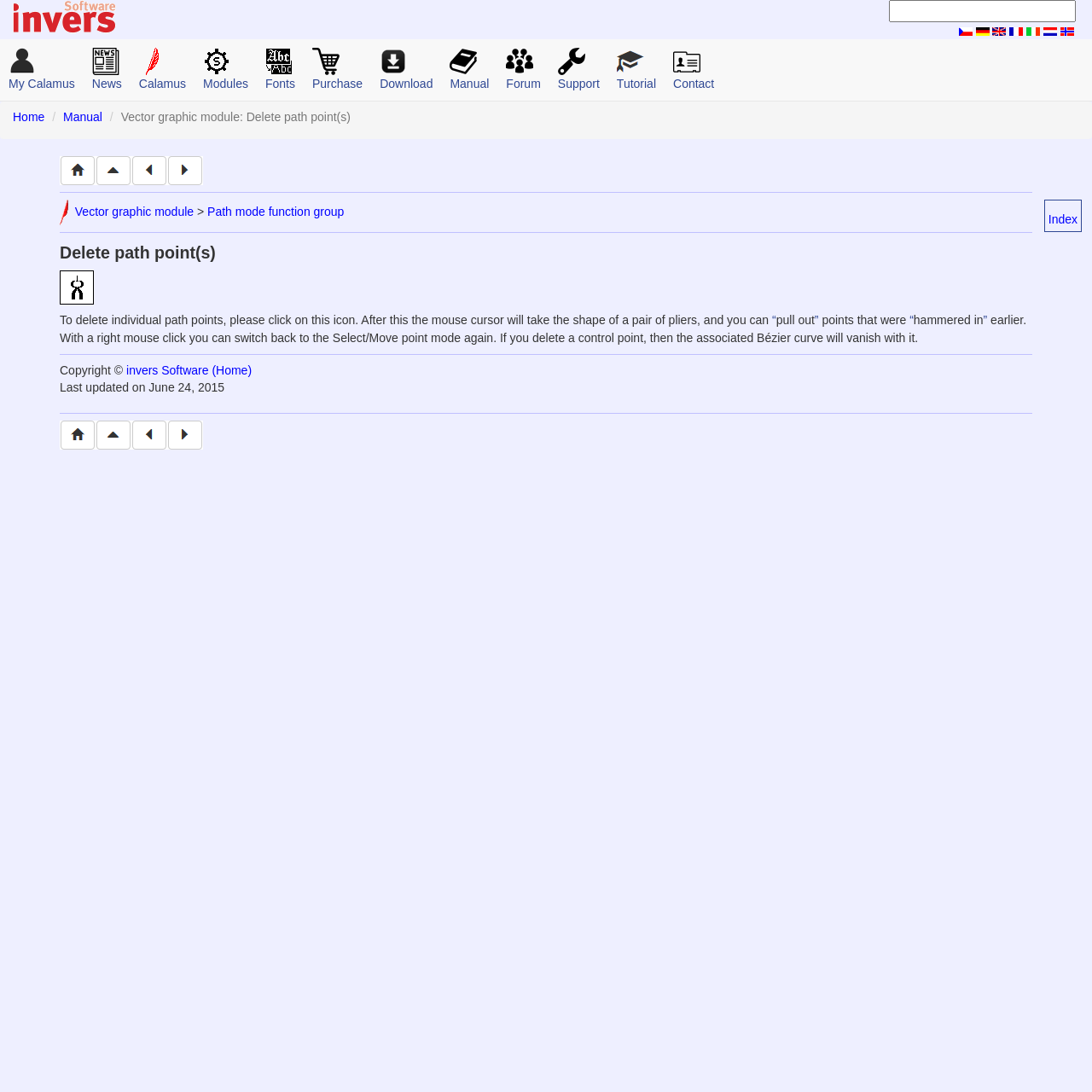Indicate the bounding box coordinates of the element that needs to be clicked to satisfy the following instruction: "go to Home page". The coordinates should be four float numbers between 0 and 1, i.e., [left, top, right, bottom].

[0.055, 0.391, 0.088, 0.403]